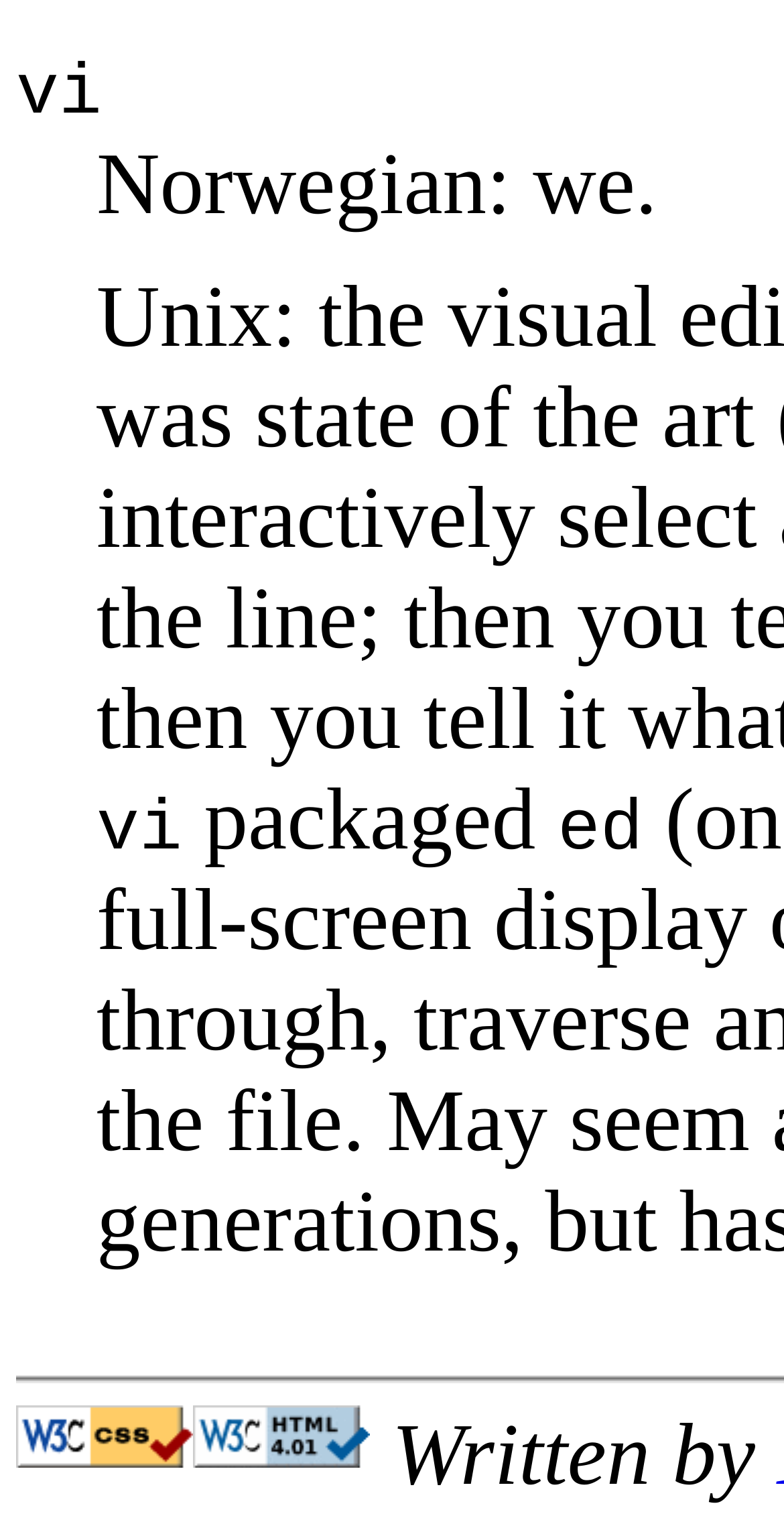What language is 'vi'?
Using the image, give a concise answer in the form of a single word or short phrase.

Norwegian